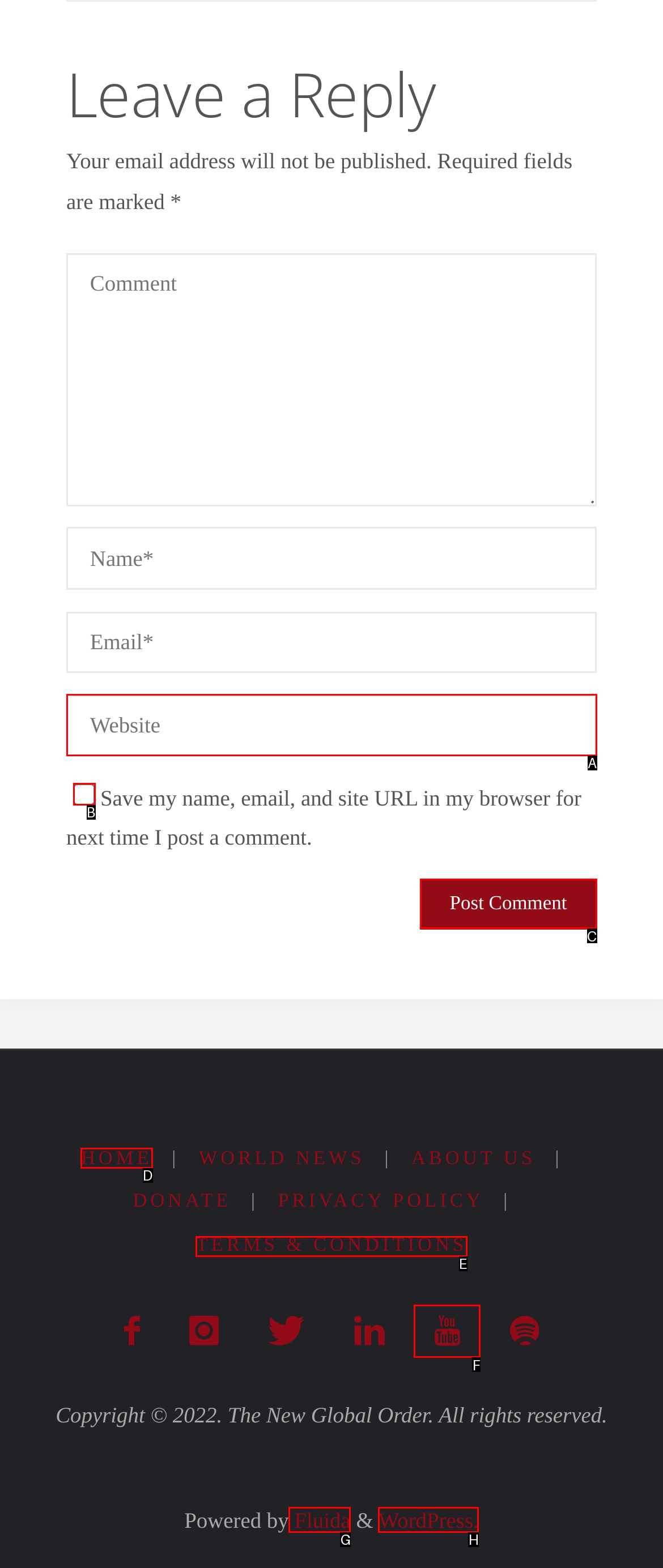Which lettered option should be clicked to achieve the task: Read about Scheduling Conferences update? Choose from the given choices.

None